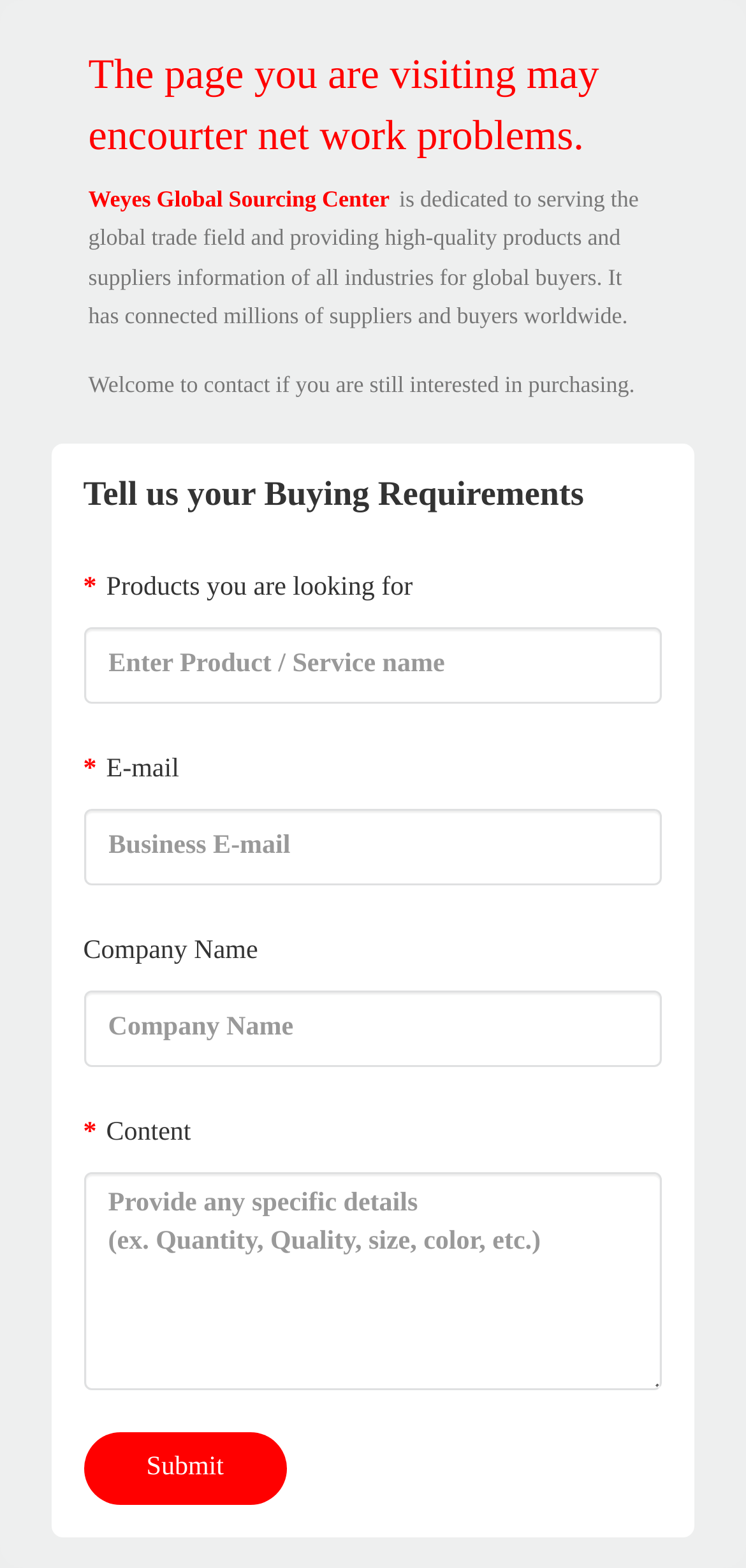What is the purpose of this webpage?
Give a single word or phrase answer based on the content of the image.

Global trade field